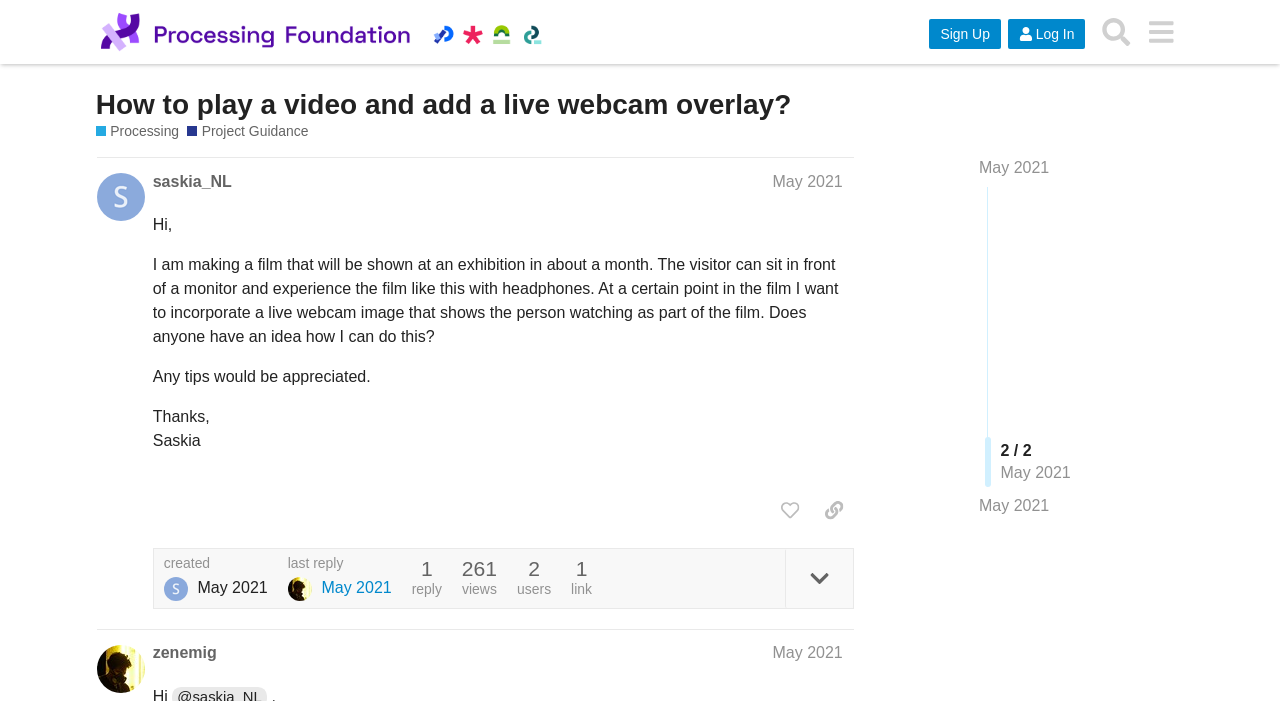Find and indicate the bounding box coordinates of the region you should select to follow the given instruction: "Click on the 'Technology' link".

None